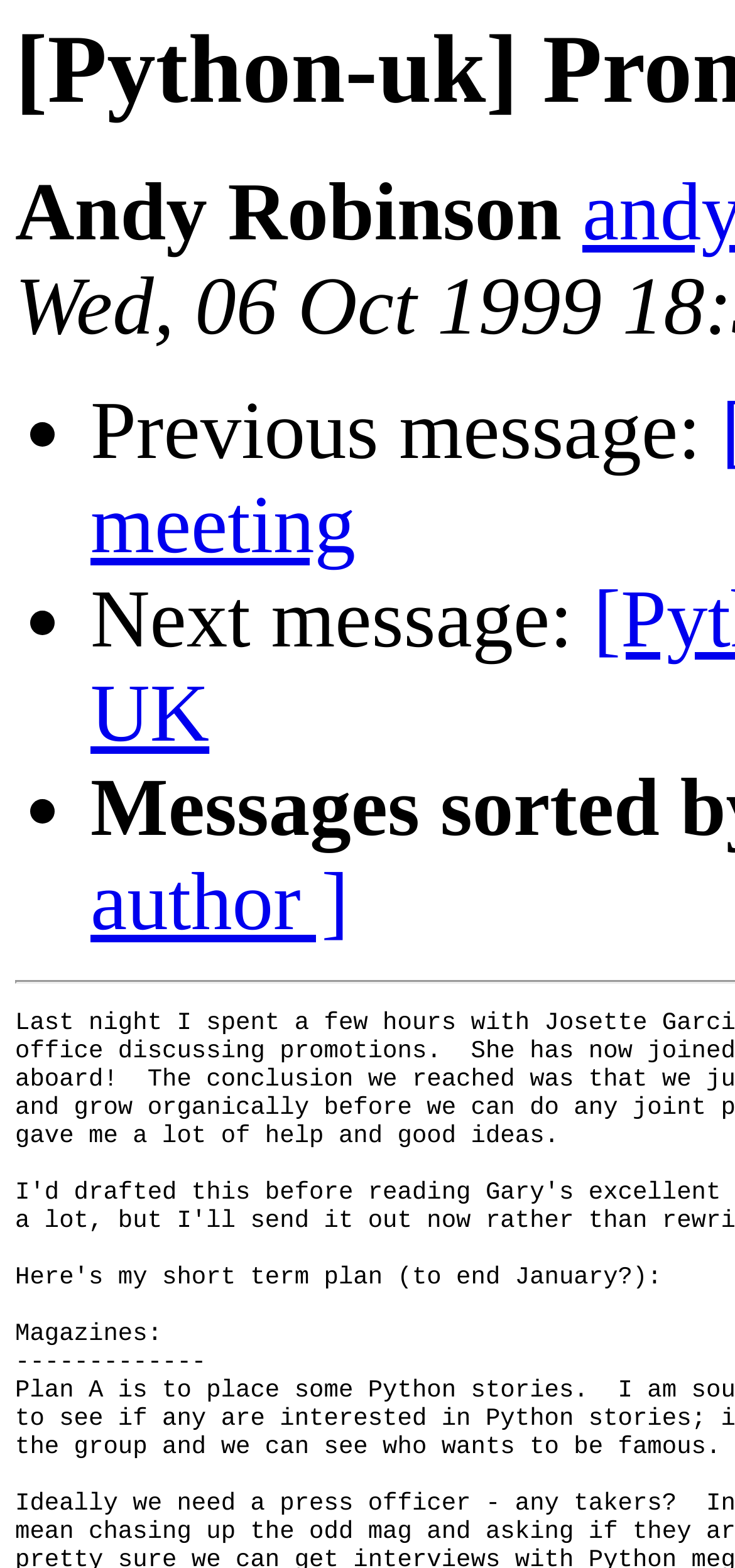Please determine the primary heading and provide its text.

[Python-uk] Promoting Python in the UK